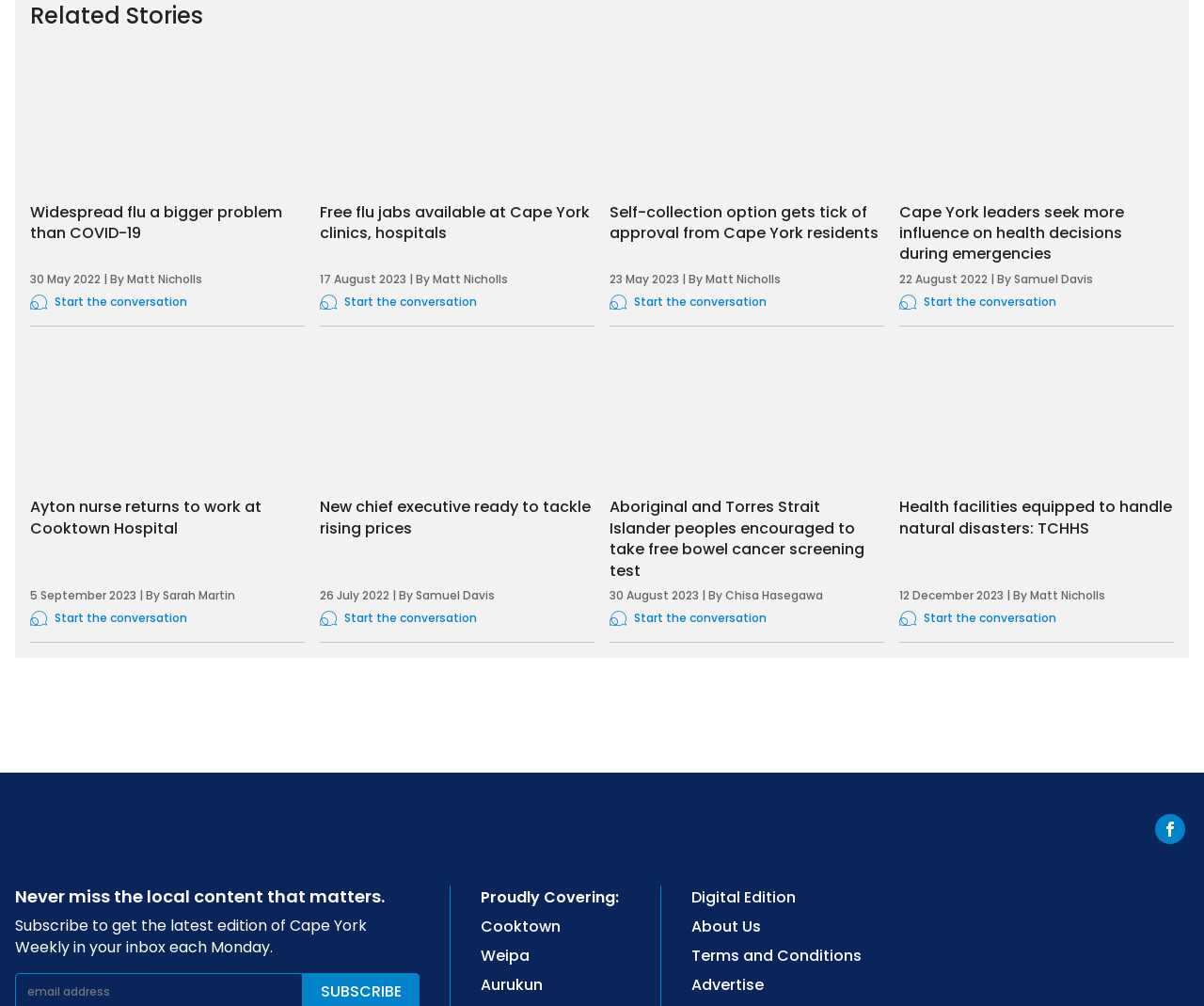Using the description: "Start the conversation", determine the UI element's bounding box coordinates. Ensure the coordinates are in the format of four float numbers between 0 and 1, i.e., [left, top, right, bottom].

[0.747, 0.607, 0.975, 0.623]